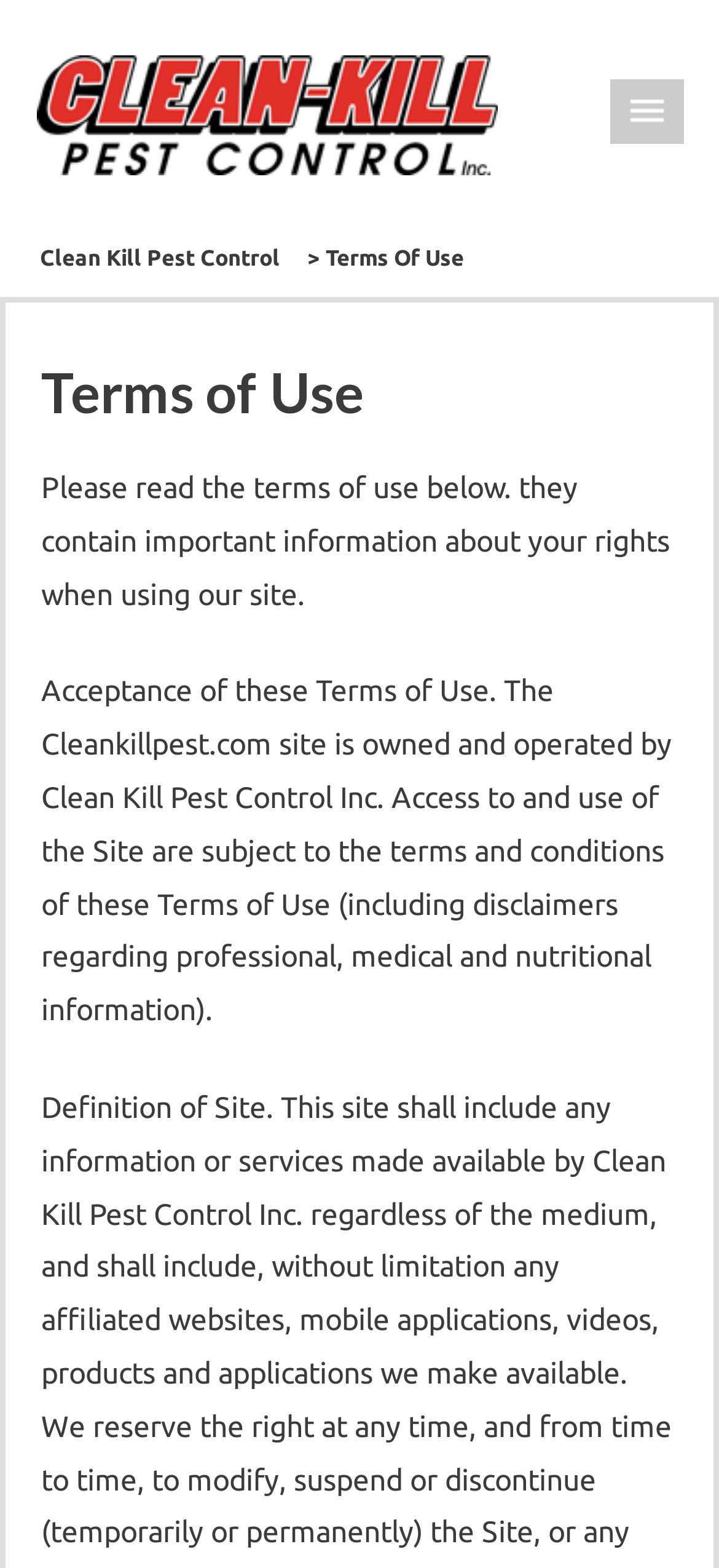Give an extensive and precise description of the webpage.

The webpage is titled "Terms of Use – Clean Kill Pest Control" and appears to be a terms of use agreement for the Clean Kill Pest Control website. At the top left of the page, there is a link to "Clean Kill Pest Control" accompanied by an image with the same name. To the right of this link, there is another link with no text. 

Below the top links, there is a section with a greater-than symbol (>) followed by the title "Terms Of Use" in a larger font size, indicating that it is a heading. 

Under the heading, there is a paragraph of text that introduces the terms of use, stating that they contain important information about users' rights when using the site. 

Following this introduction, there is a longer section of text that outlines the acceptance of the terms of use, including information about the site's ownership and operation by Clean Kill Pest Control Inc. This section also mentions disclaimers regarding professional, medical, and nutritional information.